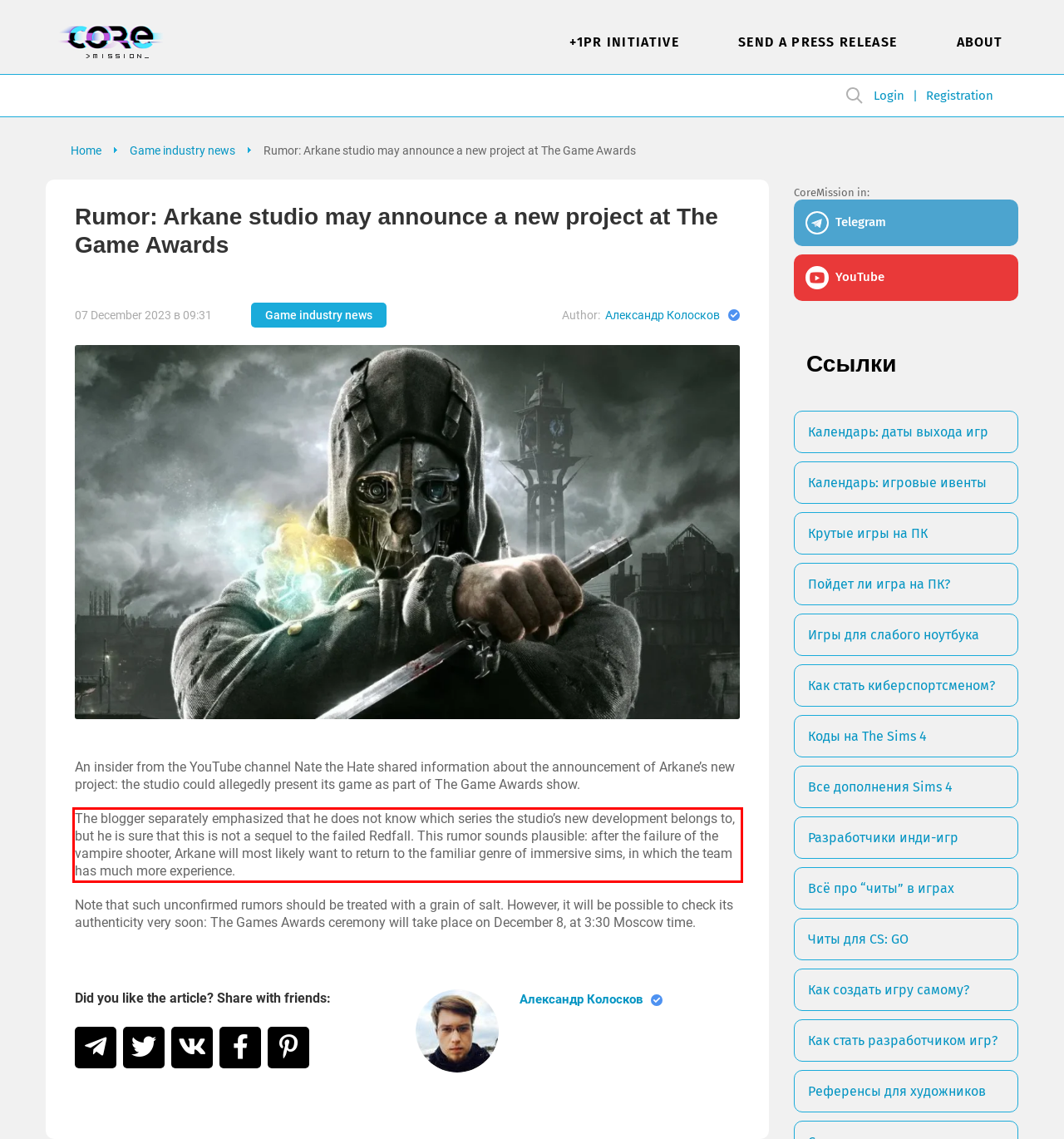You are given a webpage screenshot with a red bounding box around a UI element. Extract and generate the text inside this red bounding box.

The blogger separately emphasized that he does not know which series the studio’s new development belongs to, but he is sure that this is not a sequel to the failed Redfall. This rumor sounds plausible: after the failure of the vampire shooter, Arkane will most likely want to return to the familiar genre of immersive sims, in which the team has much more experience.